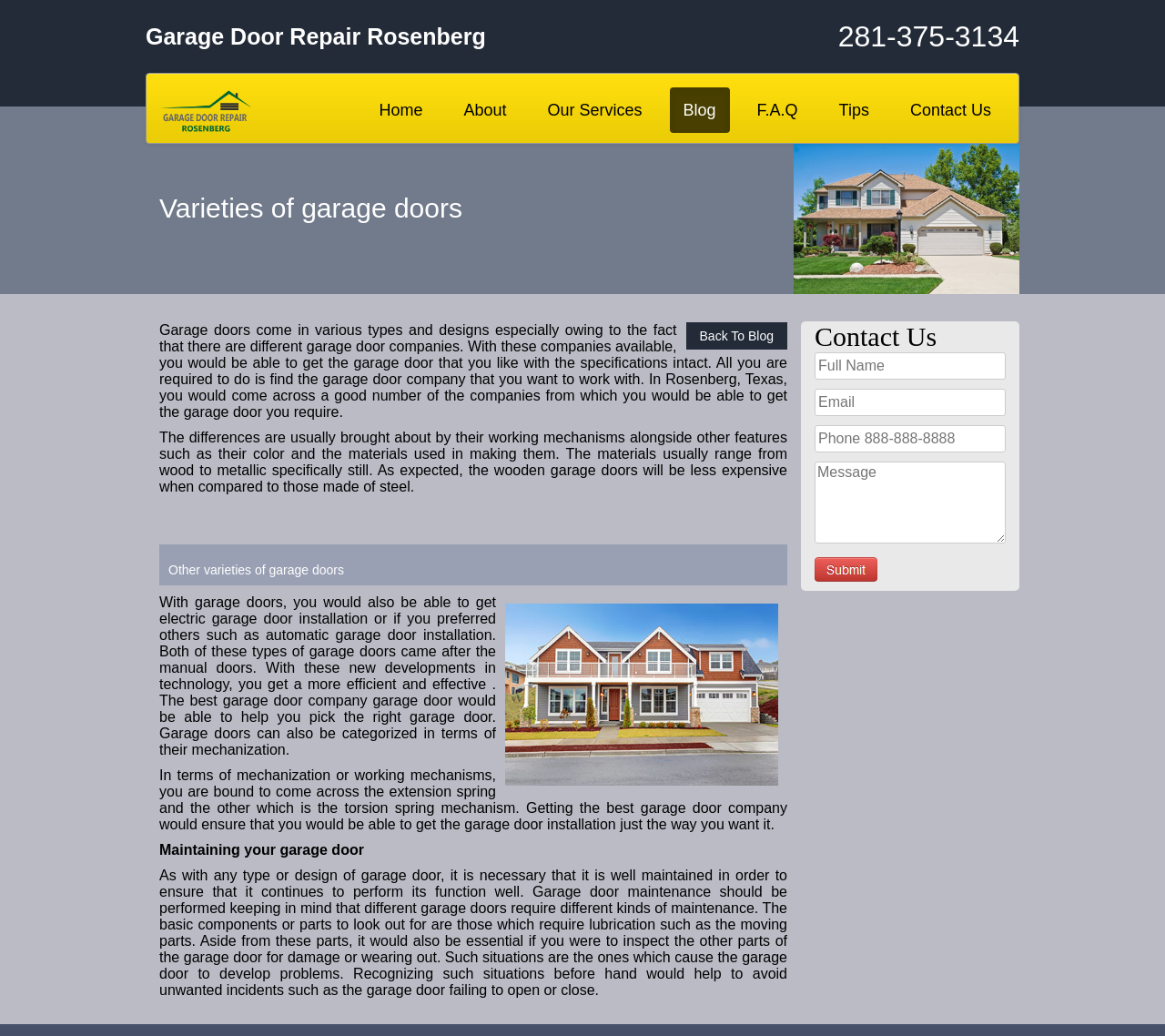Provide a single word or phrase answer to the question: 
What is the phone number on the webpage?

281-375-3134